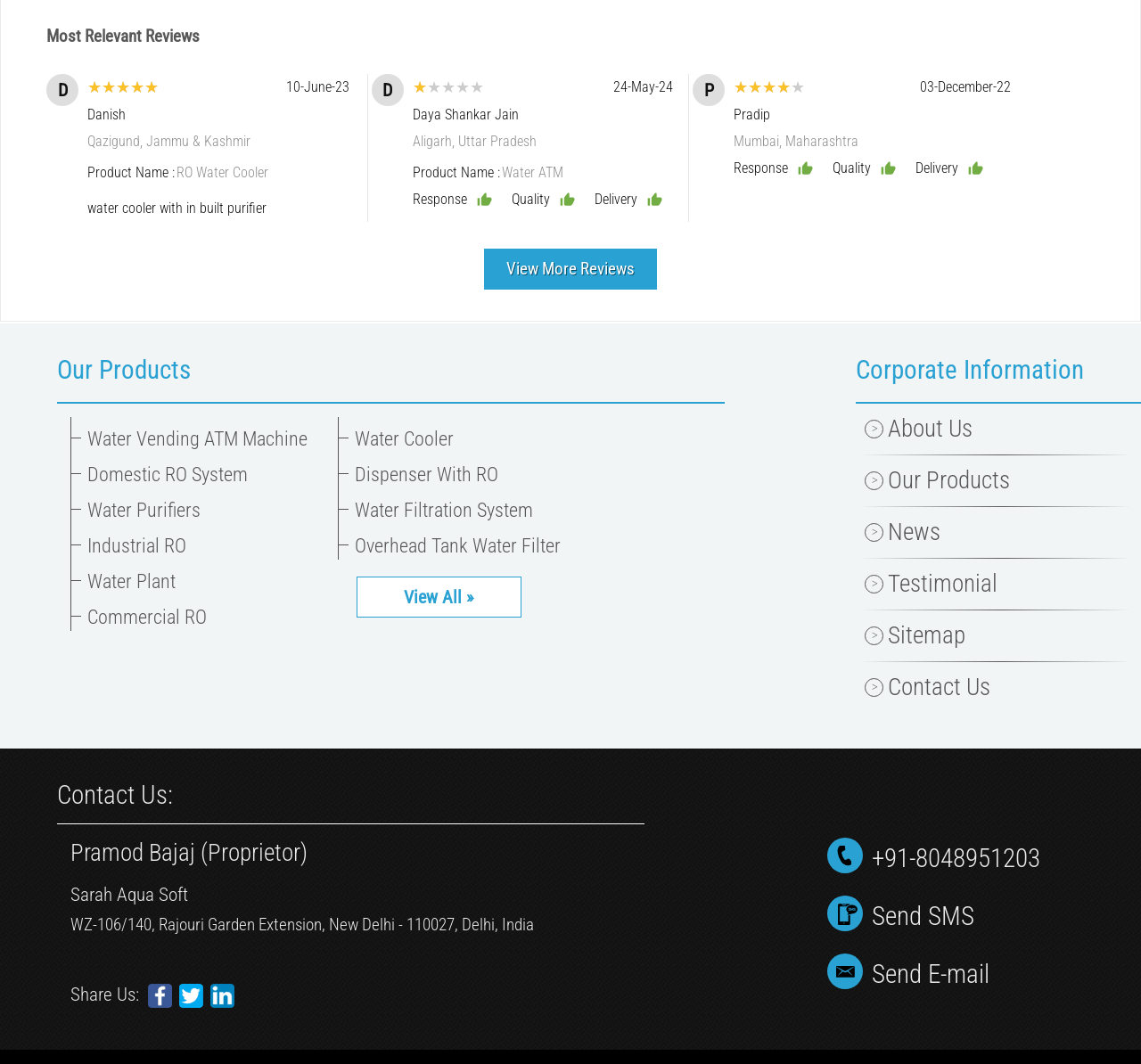Examine the image carefully and respond to the question with a detailed answer: 
How many links are there in the 'Corporate Information' section?

The 'Corporate Information' section has 7 links, which are '> About Us', '> Our Products', '> News', '> Testimonial', '> Sitemap', '> Contact Us', and 'Contact Us:'.